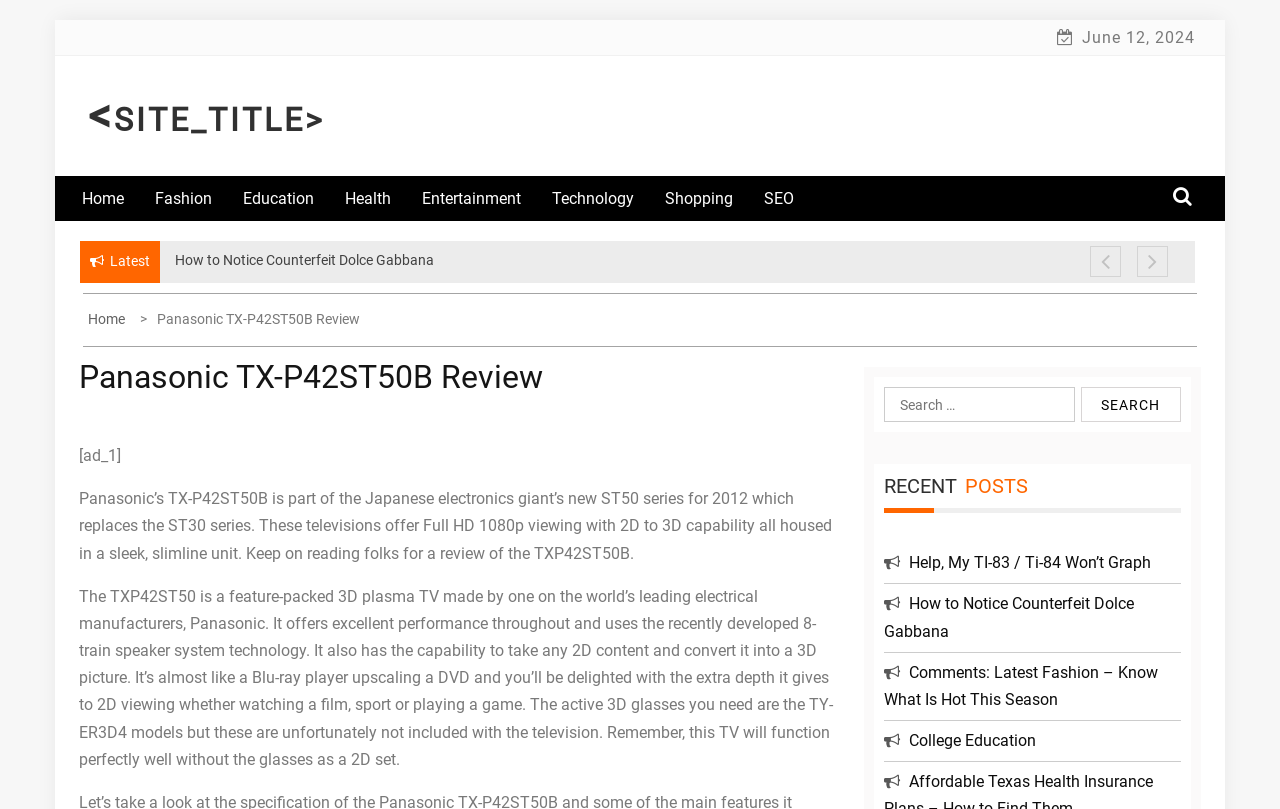How many recent posts are listed at the bottom of the page?
Using the image, provide a detailed and thorough answer to the question.

I counted the links listed under the 'RECENTPOSTS' heading and found 4 recent posts: Help, My TI-83 / Ti-84 Won’t Graph, How to Notice Counterfeit Dolce Gabbana, Comments: Latest Fashion – Know What Is Hot This Season, and College Education.